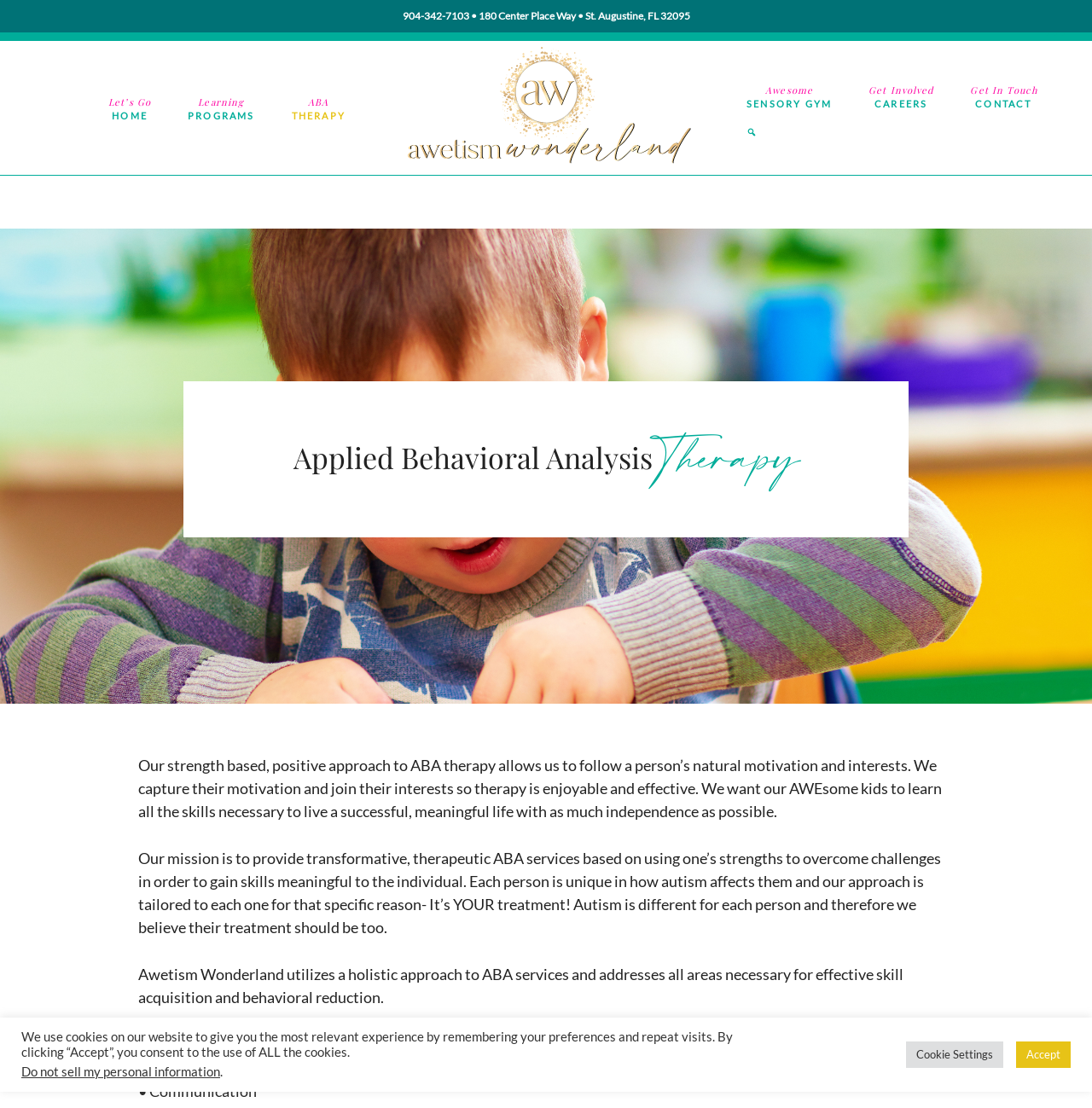Show the bounding box coordinates of the element that should be clicked to complete the task: "Click the search icon".

[0.948, 0.008, 0.984, 0.052]